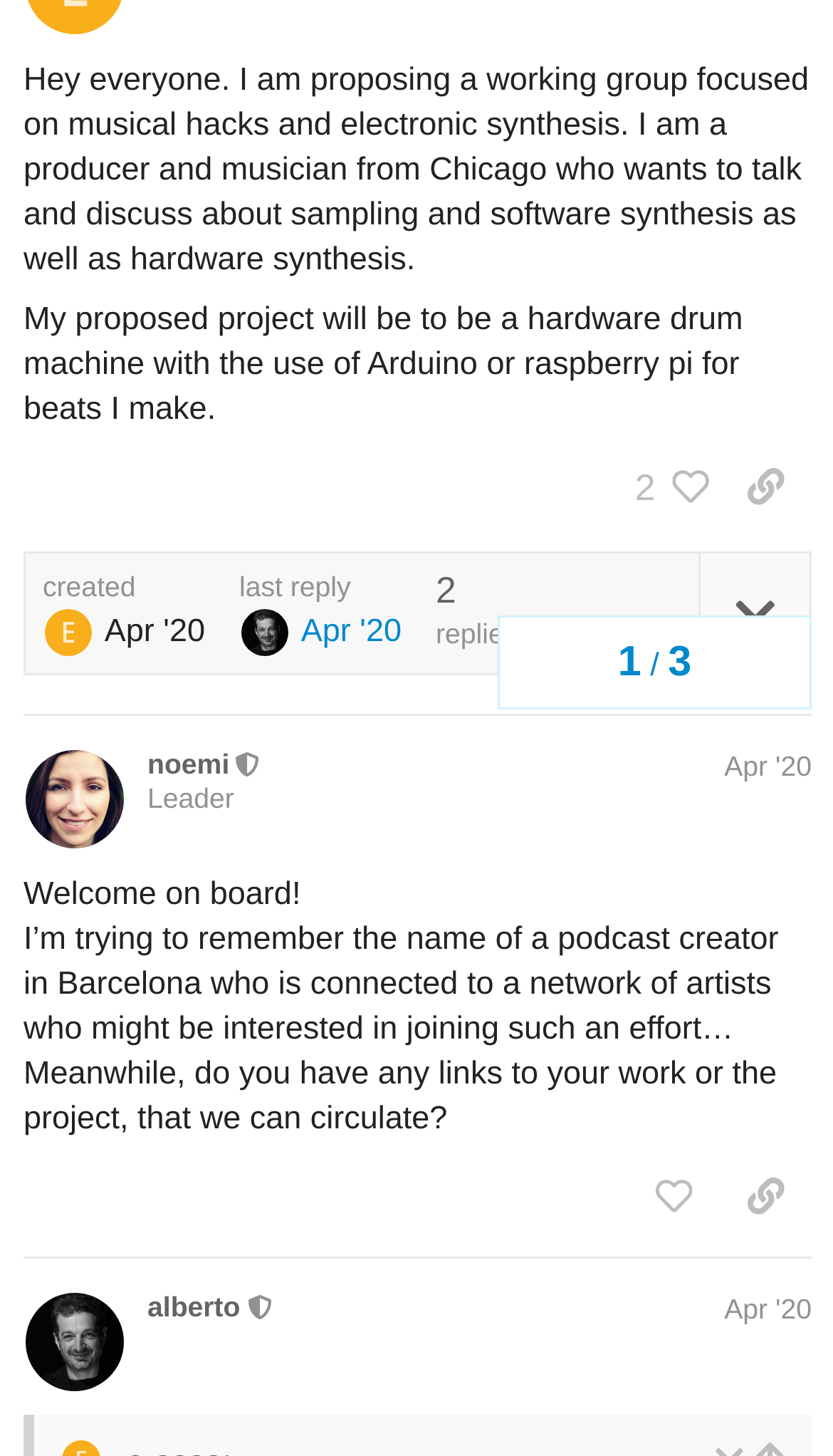Identify the bounding box coordinates for the UI element that matches this description: "alberto".

[0.177, 0.886, 0.288, 0.909]